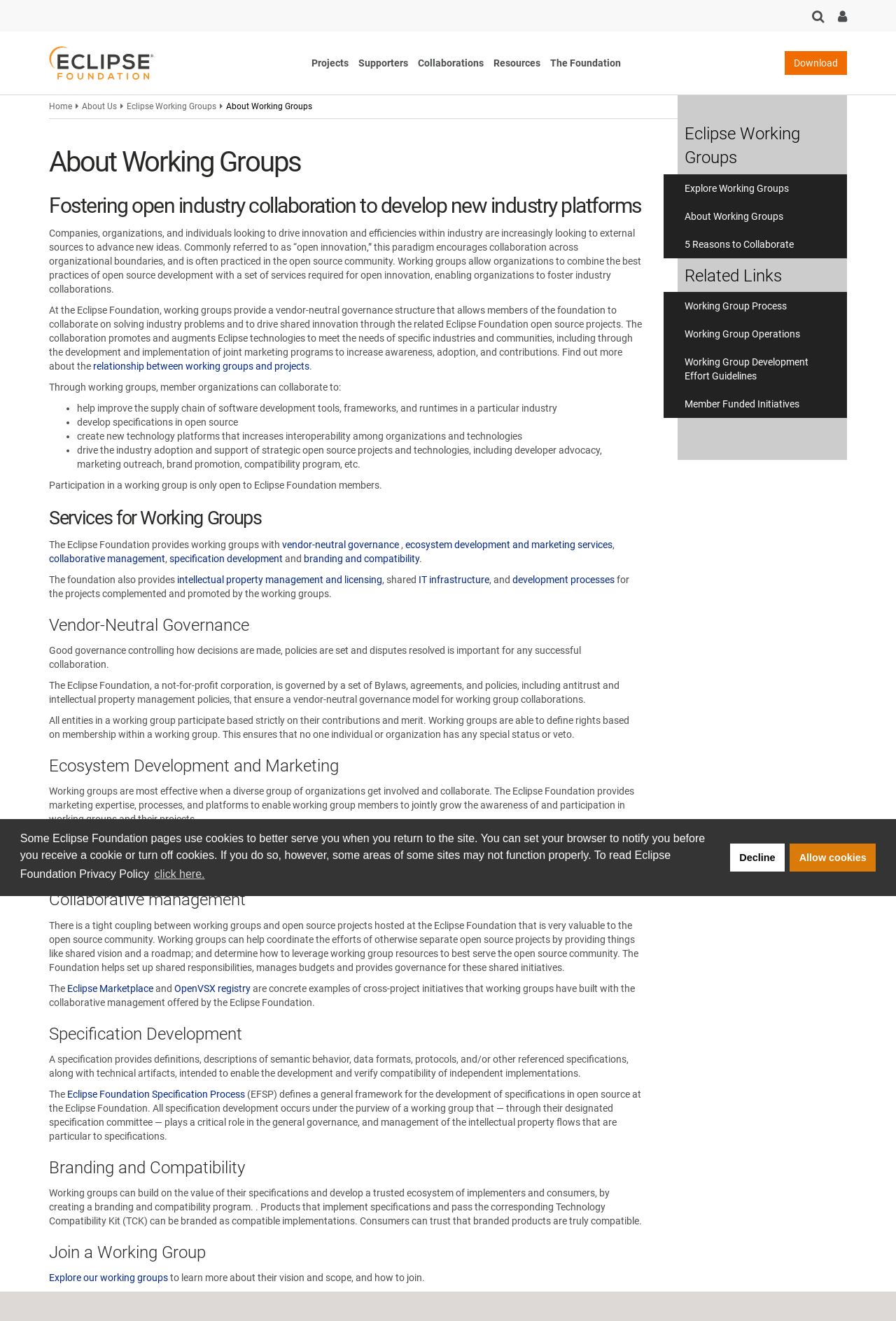Please determine the bounding box coordinates of the area that needs to be clicked to complete this task: 'Click the 'Projects' button'. The coordinates must be four float numbers between 0 and 1, formatted as [left, top, right, bottom].

[0.346, 0.041, 0.39, 0.054]